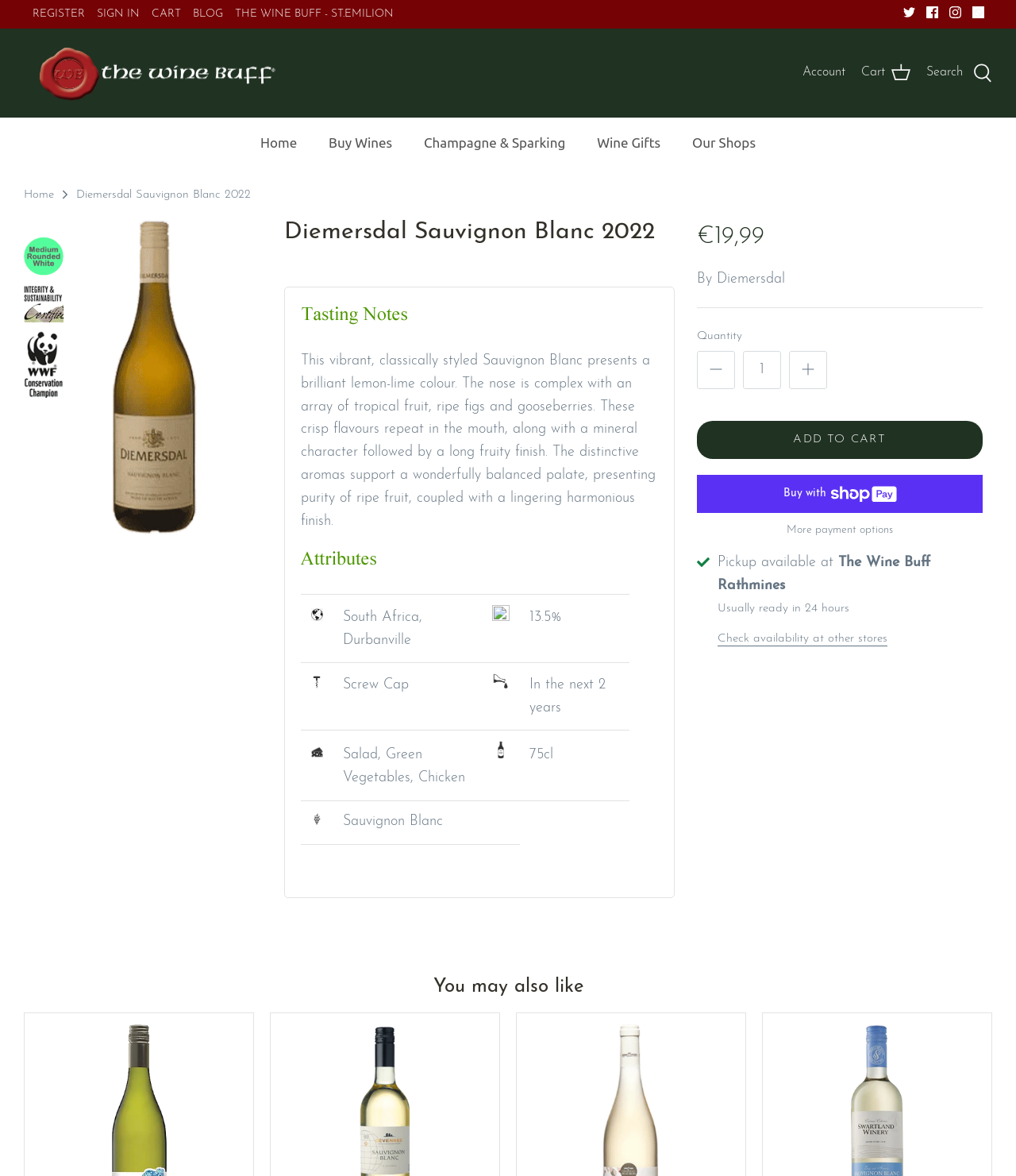Provide your answer in a single word or phrase: 
What is the recommended food pairing for the wine?

Salad, Green Vegetables, Chicken